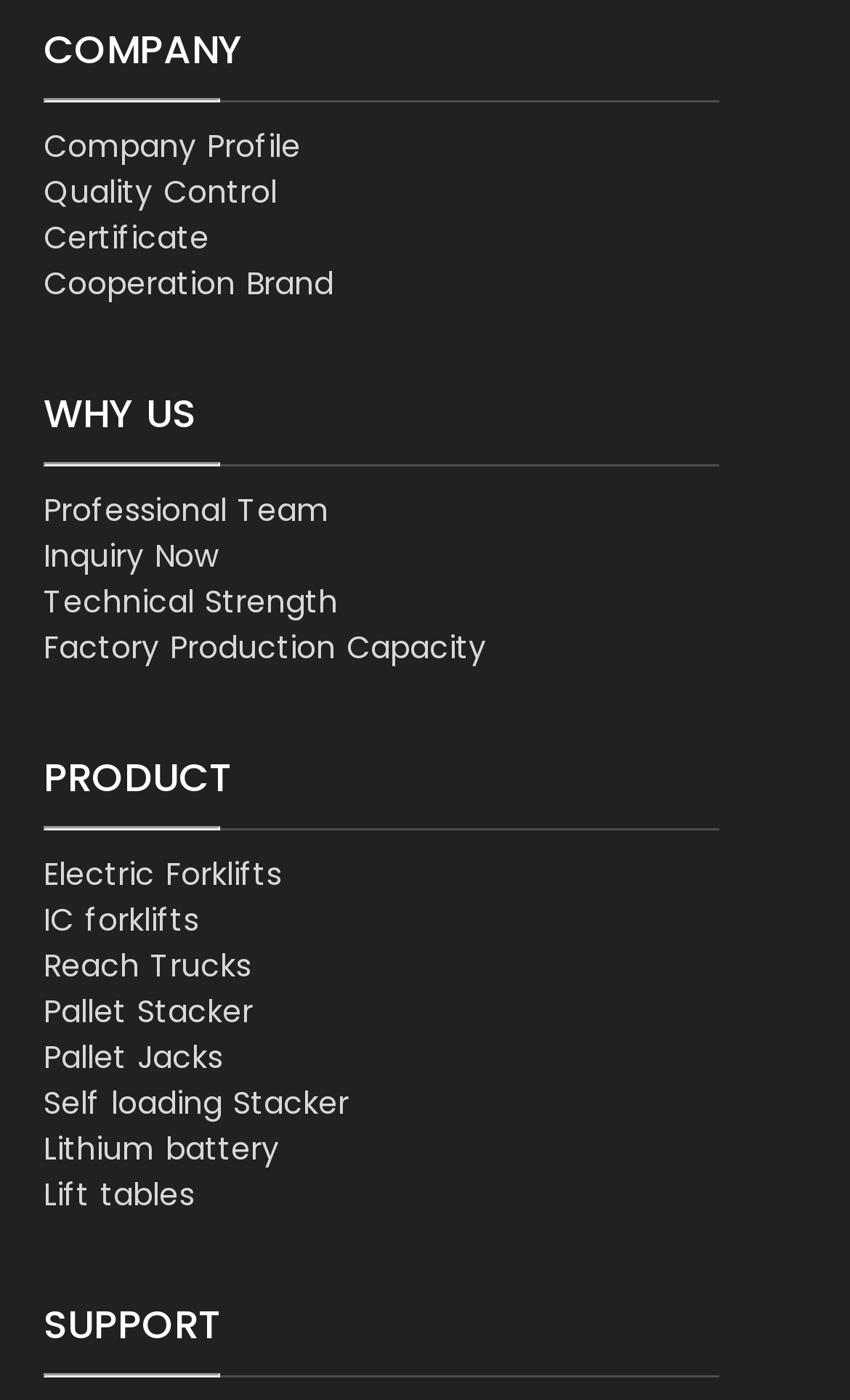Please determine the bounding box of the UI element that matches this description: Certificate. The coordinates should be given as (top-left x, top-left y, bottom-right x, bottom-right y), with all values between 0 and 1.

[0.051, 0.155, 0.246, 0.186]